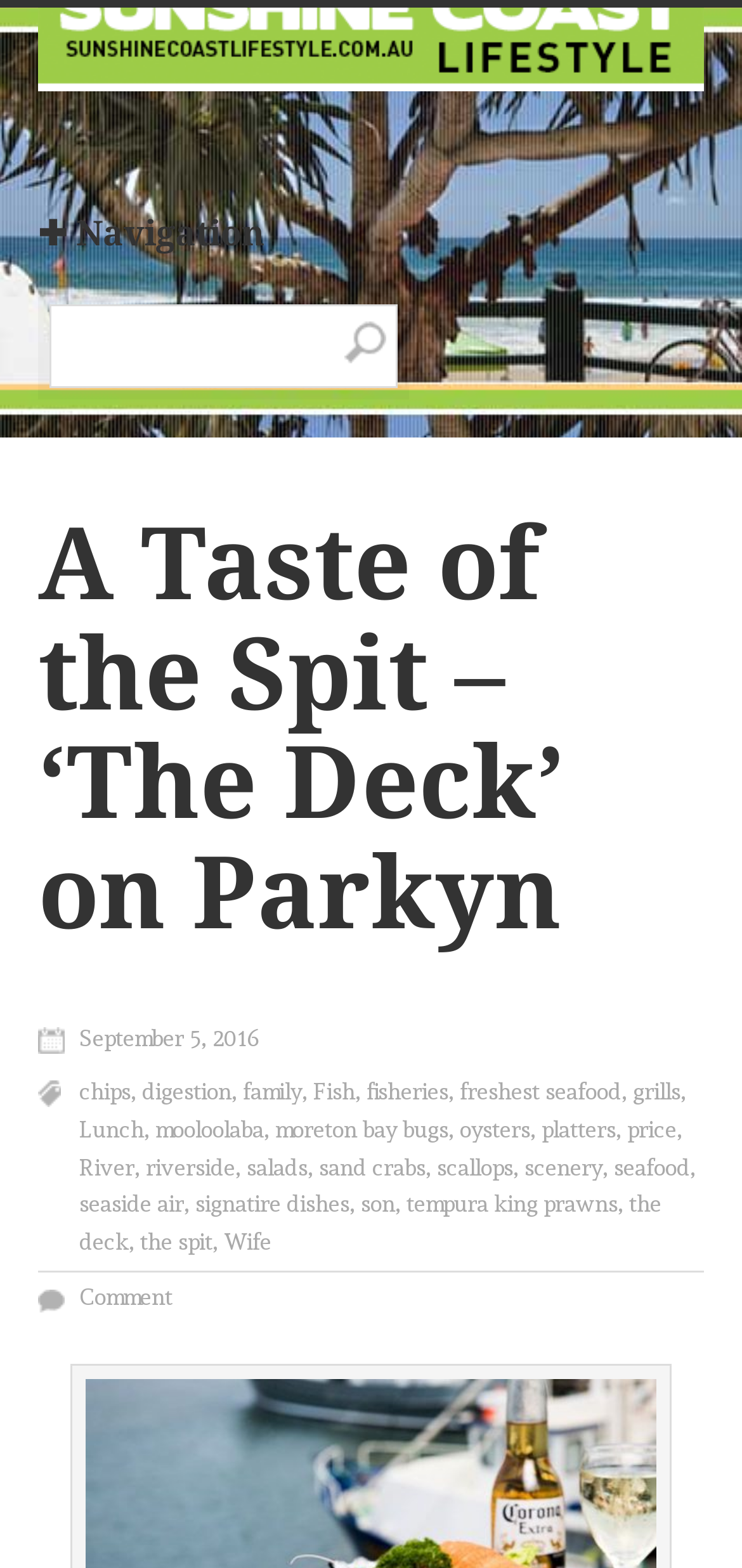Please determine the headline of the webpage and provide its content.

A Taste of the Spit – ‘The Deck’ on Parkyn